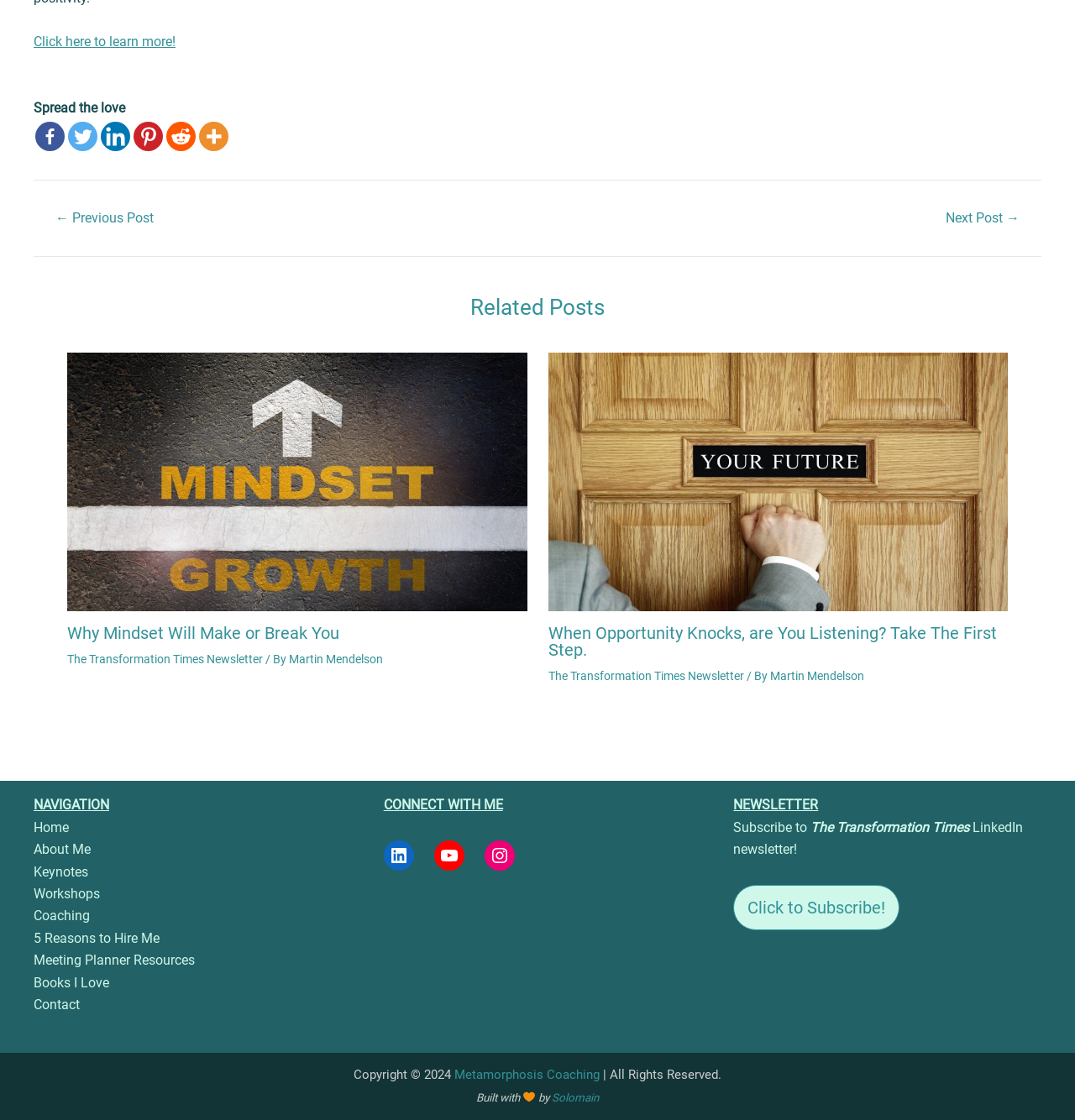How many footer widgets are there?
Please give a well-detailed answer to the question.

I examined the footer section and found three distinct widgets, labeled as 'Footer Widget 1', 'Footer Widget 2', and 'Footer Widget 3'.